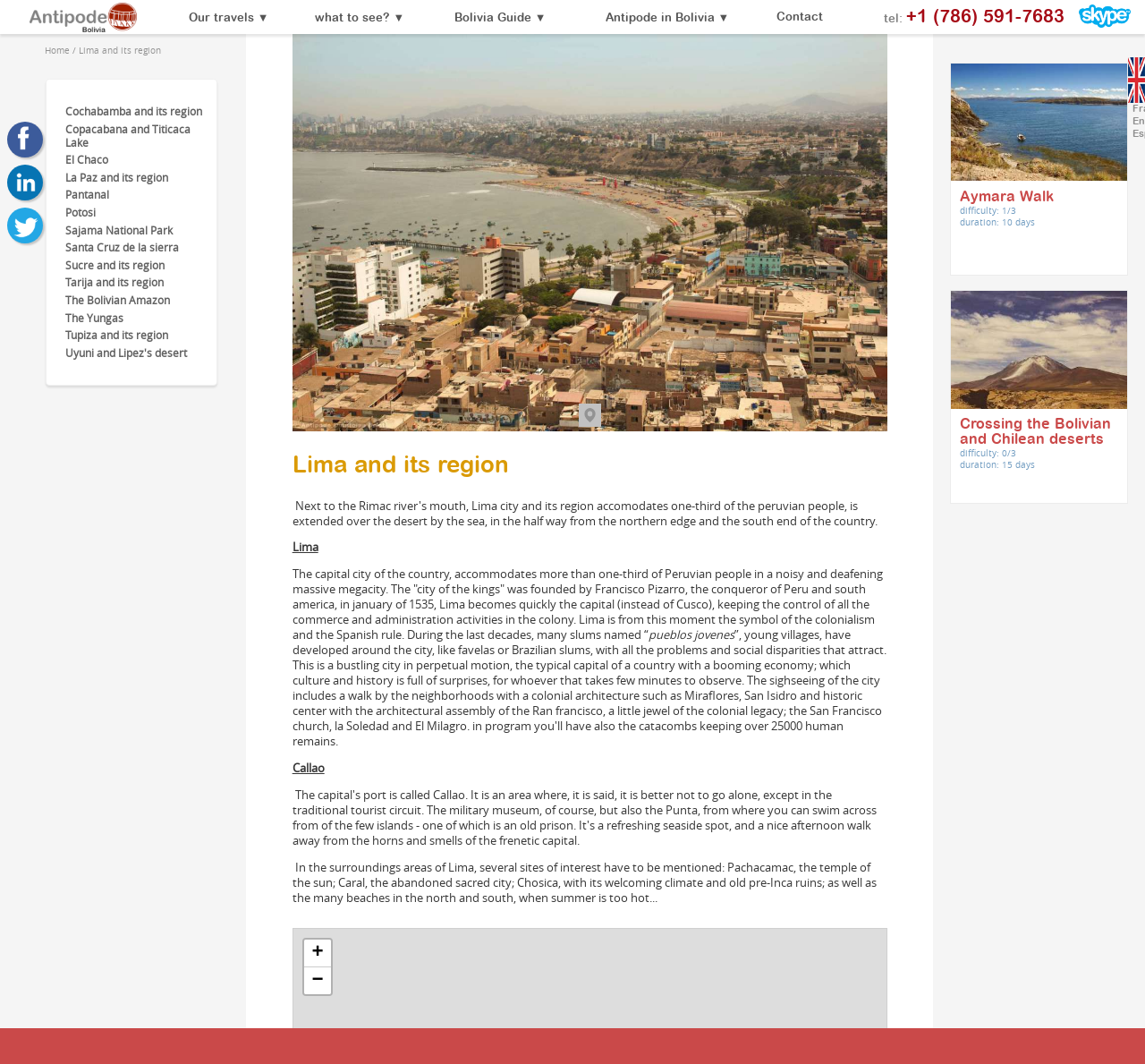Please identify the bounding box coordinates of the element I should click to complete this instruction: 'Contact us via phone'. The coordinates should be given as four float numbers between 0 and 1, like this: [left, top, right, bottom].

[0.791, 0.007, 0.93, 0.026]